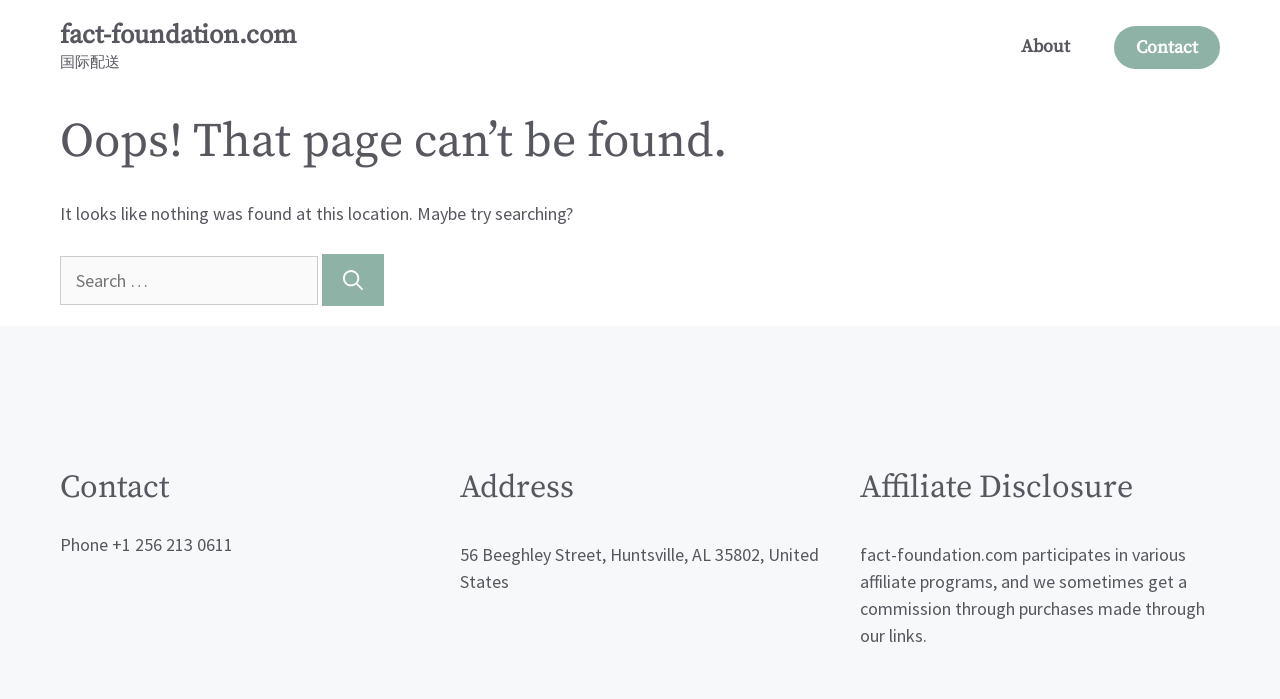Find the bounding box coordinates corresponding to the UI element with the description: "[petsc-users] problem in configuring petsc-dev". The coordinates should be formatted as [left, top, right, bottom], with values as floats between 0 and 1.

None